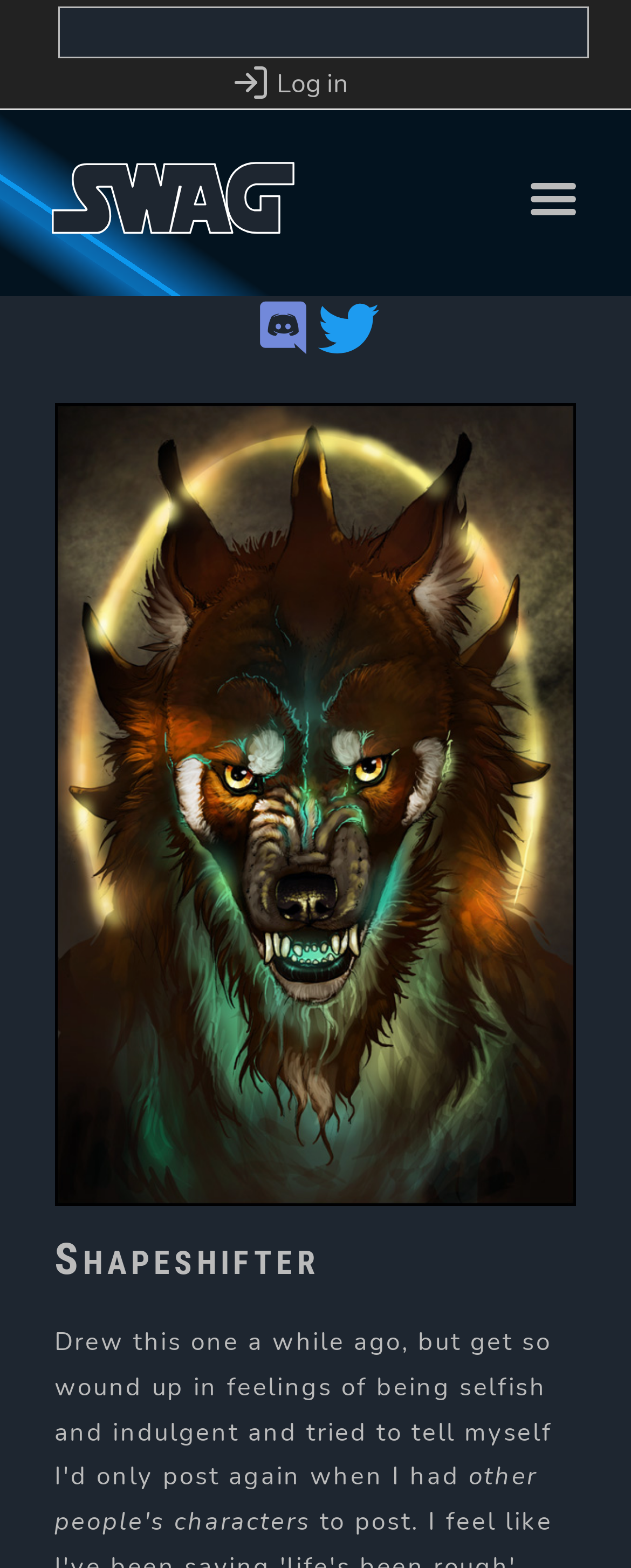Extract the bounding box coordinates for the HTML element that matches this description: "Menu". The coordinates should be four float numbers between 0 and 1, i.e., [left, top, right, bottom].

[0.836, 0.126, 0.918, 0.149]